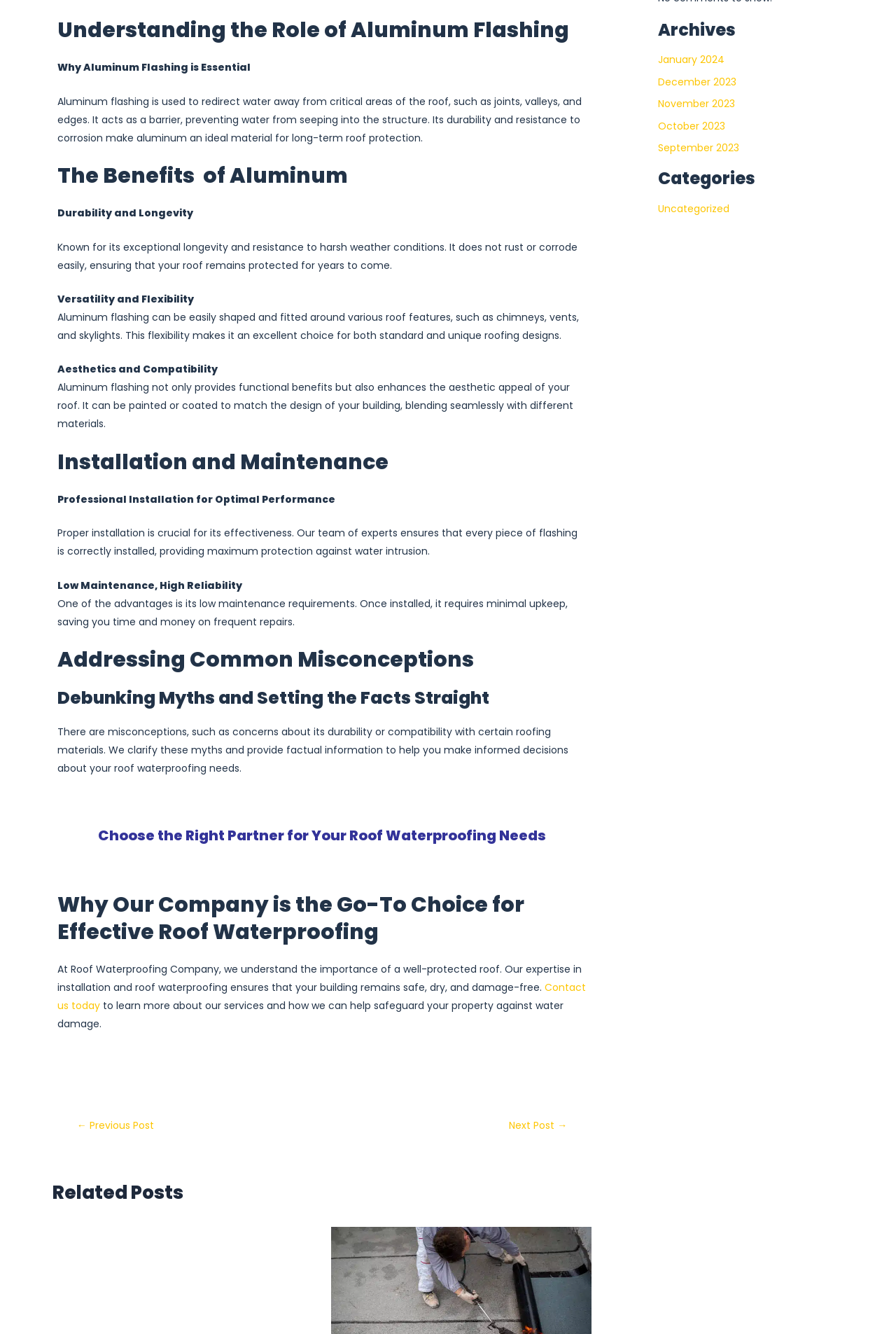Locate the bounding box of the UI element with the following description: "← Previous Post".

[0.069, 0.84, 0.188, 0.847]